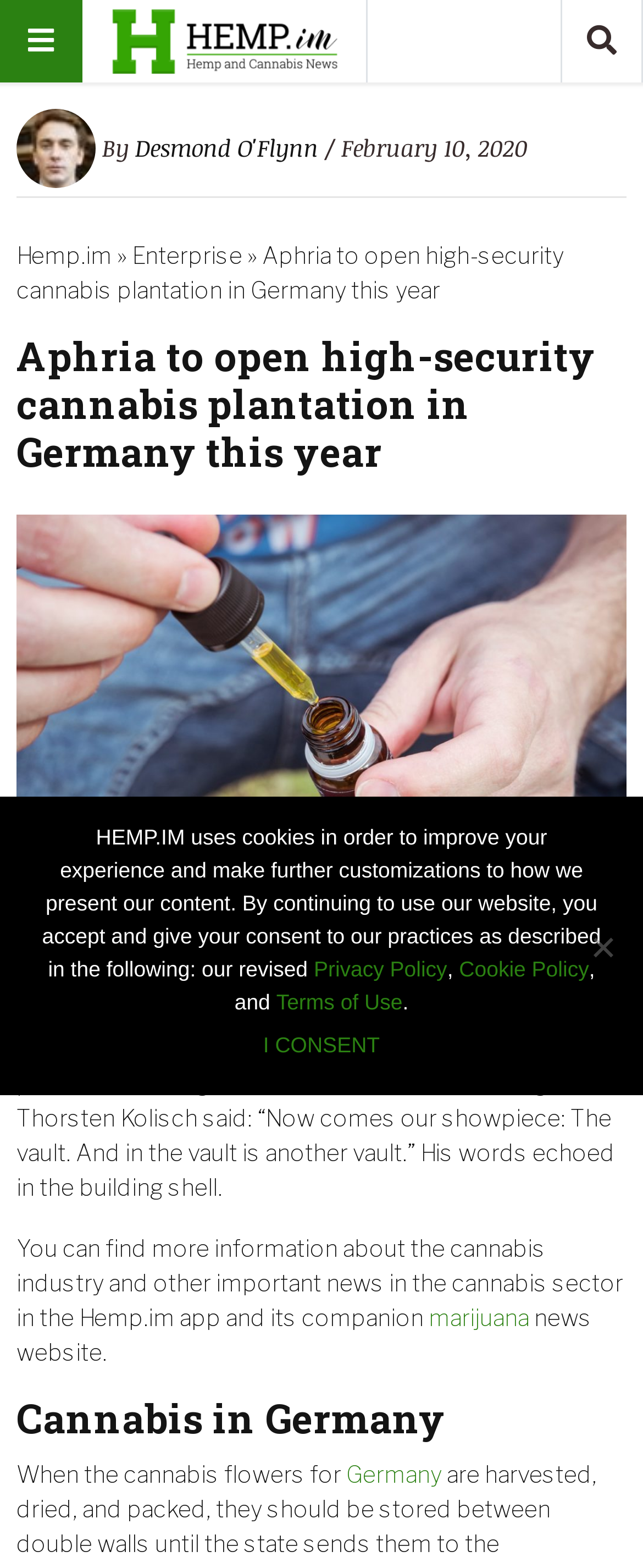Construct a comprehensive description capturing every detail on the webpage.

The webpage appears to be a news article about Aphria, a company that is opening a high-security cannabis plantation in Germany. At the top of the page, there is a header section that includes the title of the article, "Aphria to open high-security cannabis plantation in Germany this year", along with the author's name, "Desmond O'Flynn", and the date, "February 10, 2020". Below the header, there is a horizontal separator line.

On the left side of the page, there is a navigation menu with links to "Hemp.im", "Enterprise", and other sections. The main content of the article is divided into several sections. The first section includes an image related to the article, and the second section contains a block of text that describes the current state of medical cannabis in Germany and the construction of a high-security plantation in Neumünster.

The article continues with more text, discussing the cannabis industry and providing a link to the "Hemp.im" app and its companion news website. There is also a heading titled "Cannabis in Germany" and a section that describes the process of drying and storing cannabis flowers.

At the bottom of the page, there is a dialog box titled "Cookie Notice" that informs users about the website's cookie policy and provides links to the "Privacy Policy", "Cookie Policy", and "Terms of Use". The dialog box also includes a button to consent to the cookie policy and a "No" button.